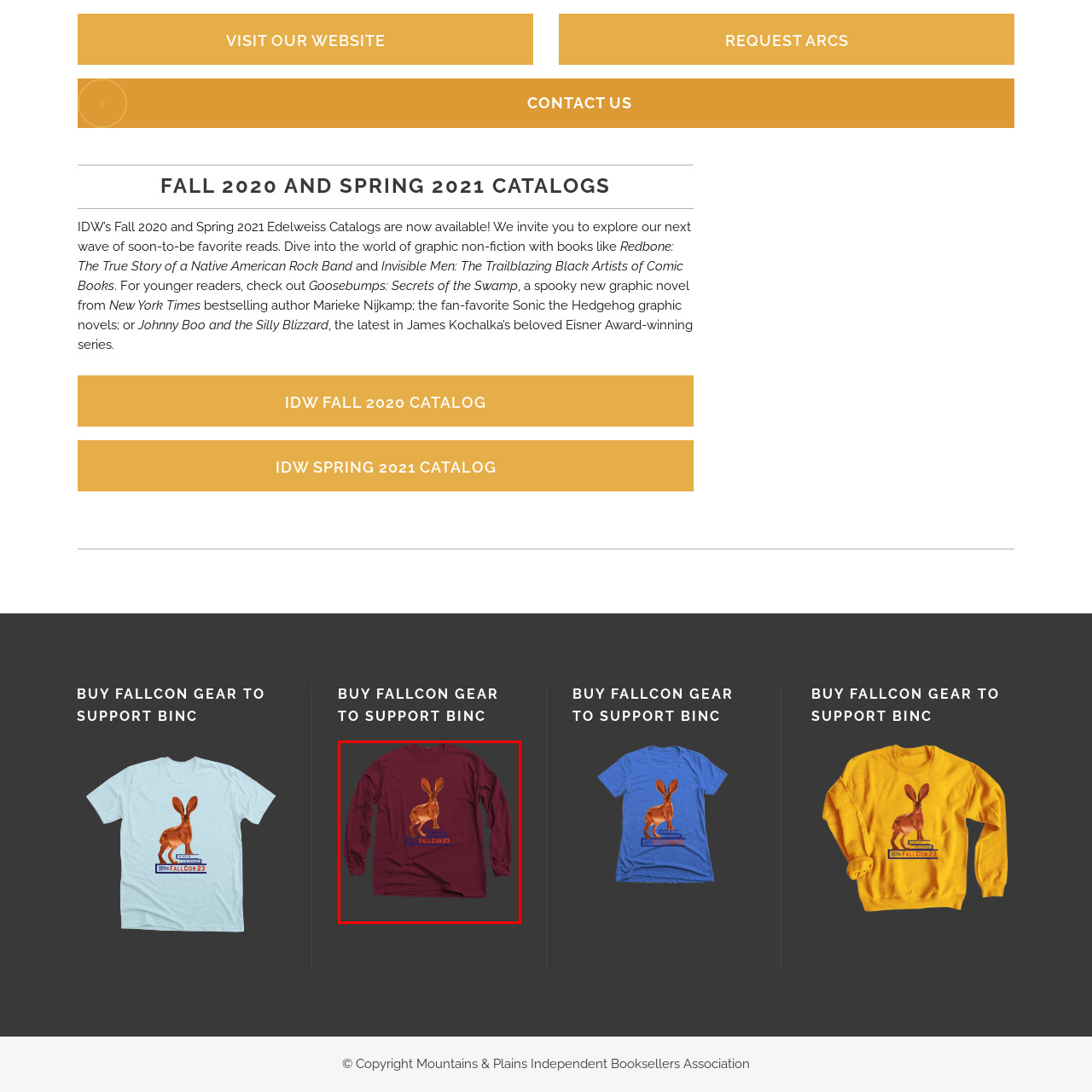What is the purpose of the merchandise?
Please carefully analyze the image highlighted by the red bounding box and give a thorough response based on the visual information contained within that section.

According to the caption, the shirt is part of a campaign to support BINC (Book Industry Charitable Foundation), which implies that the purpose of the merchandise is to raise funds or awareness for this organization.